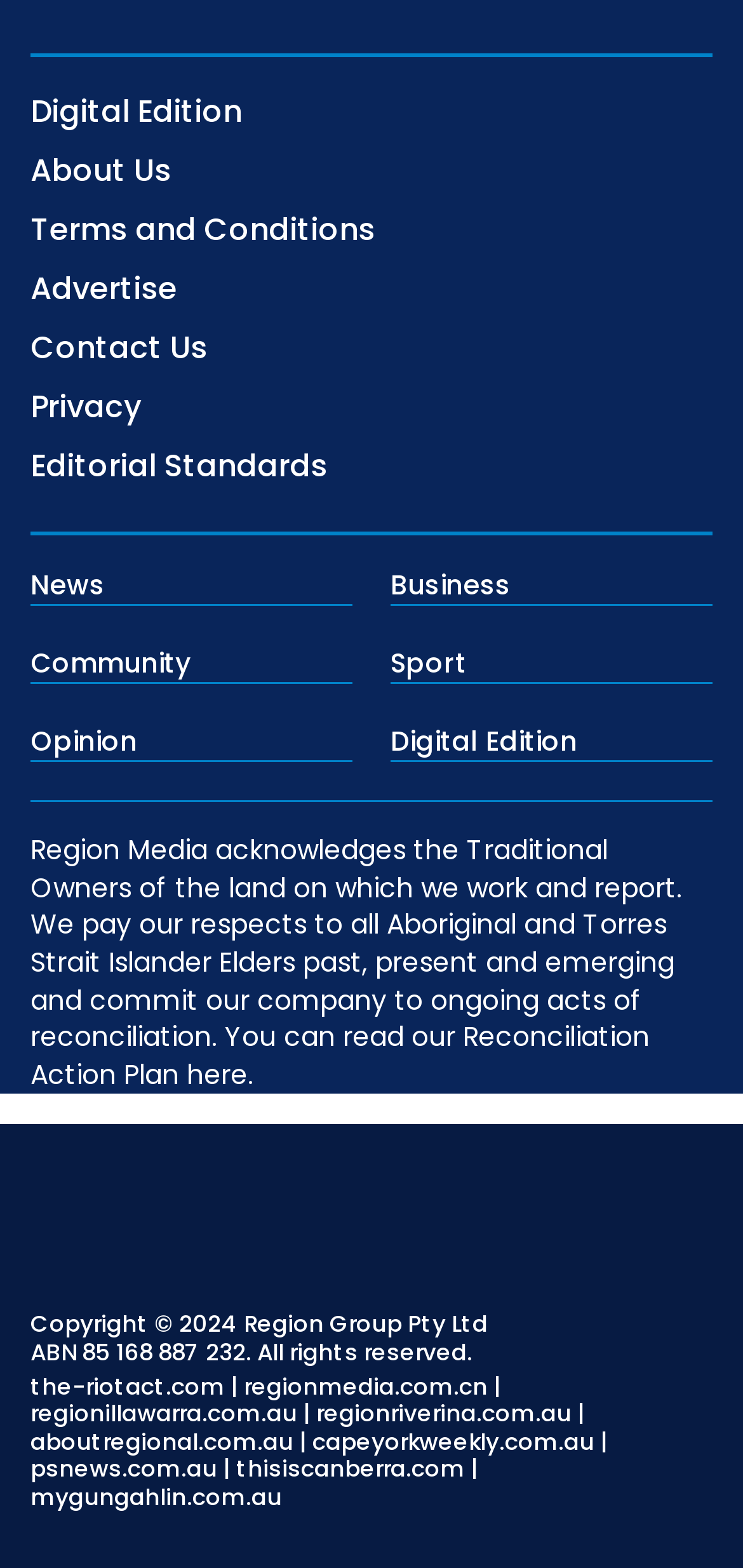Please identify the bounding box coordinates of the element that needs to be clicked to perform the following instruction: "Visit the News section".

[0.041, 0.361, 0.474, 0.387]